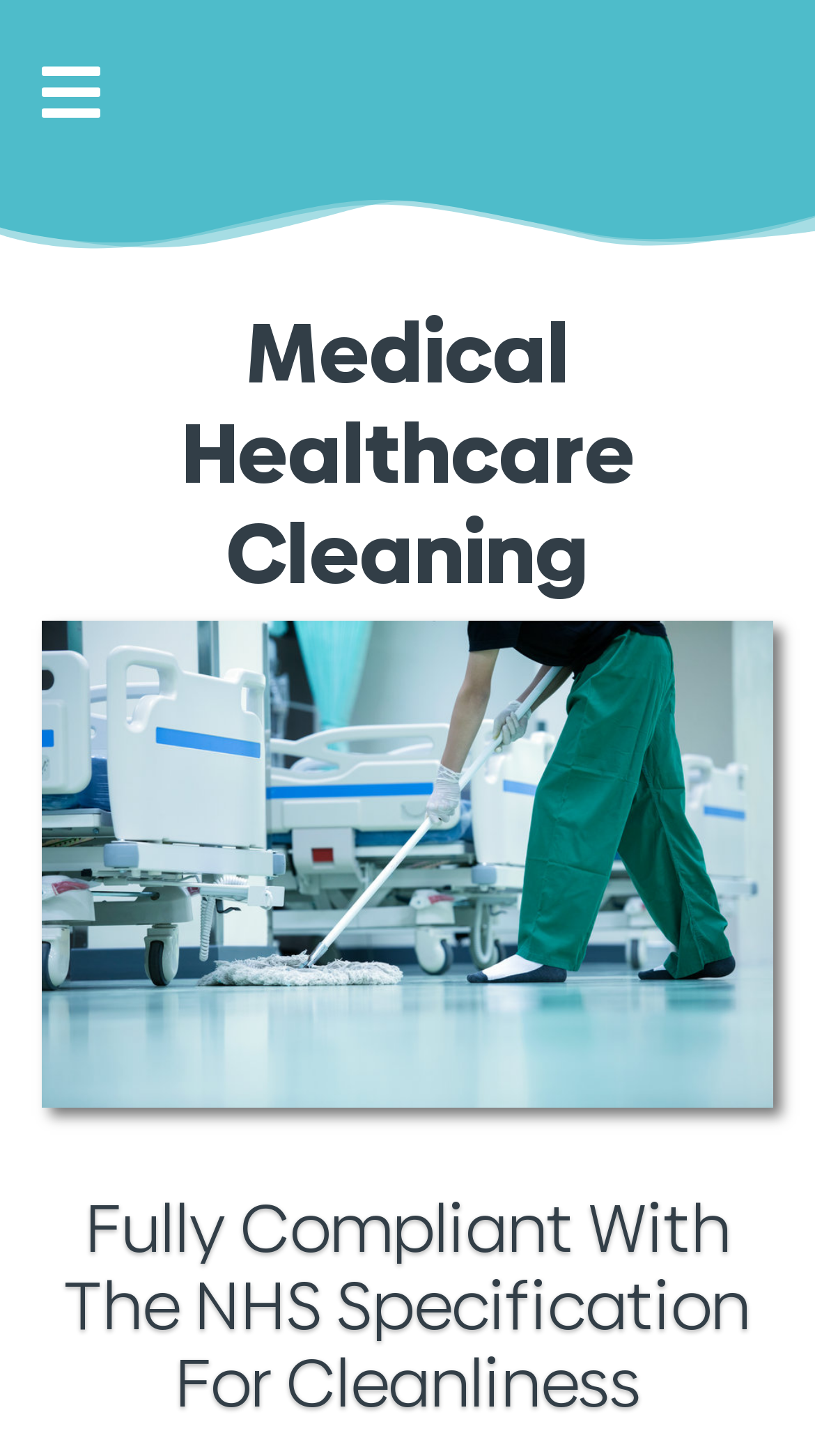How many images are on the webpage?
Provide a one-word or short-phrase answer based on the image.

3